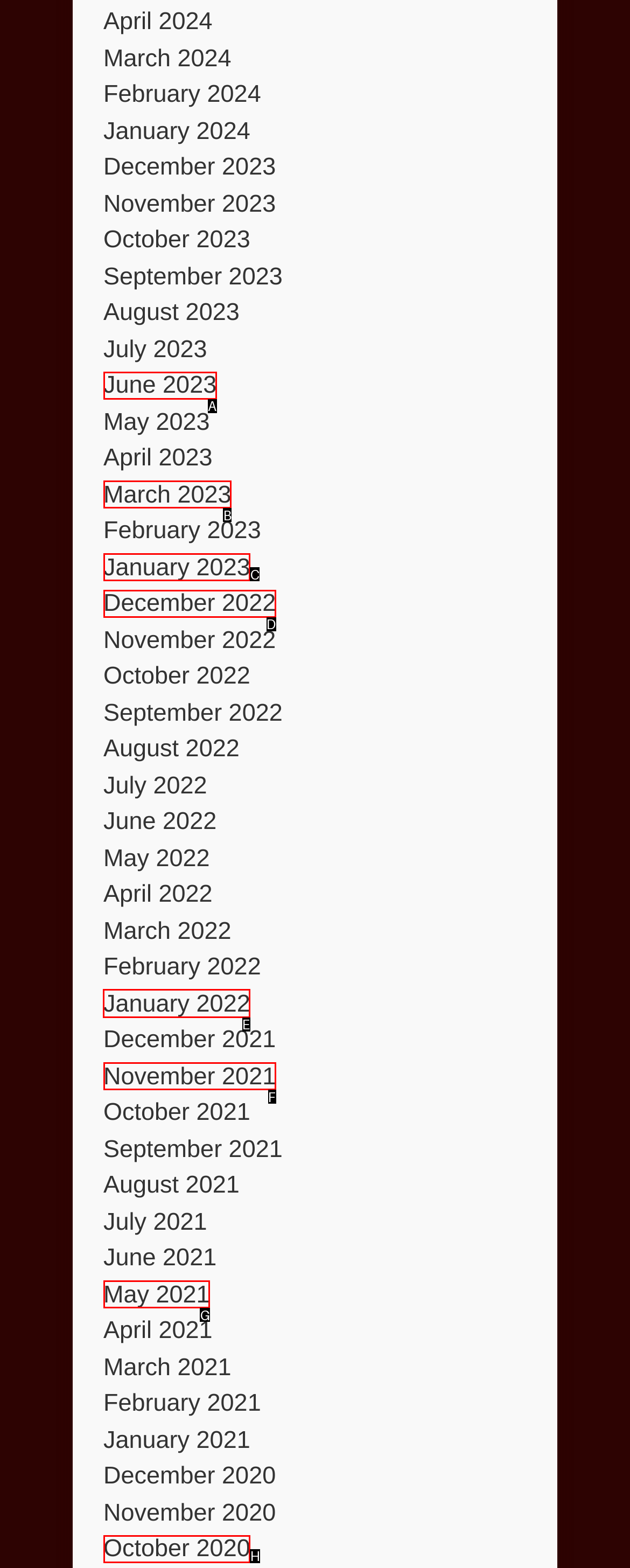Decide which HTML element to click to complete the task: Go to January 2022 Provide the letter of the appropriate option.

E